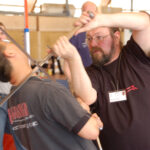Please answer the following question using a single word or phrase: 
What type of martial arts is being practiced?

Historical European martial arts